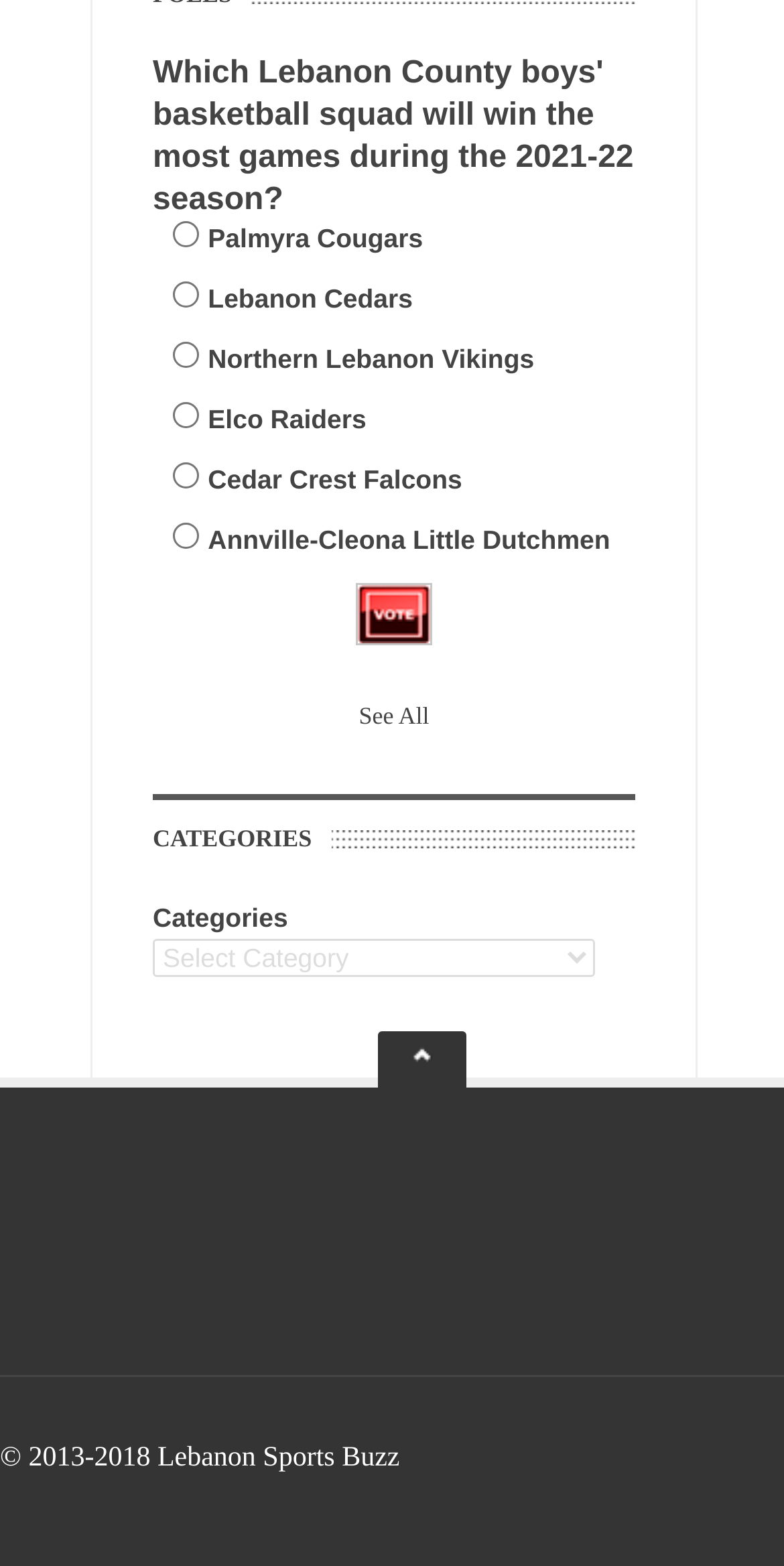What is the purpose of the button with the text 'Vote'?
Answer briefly with a single word or phrase based on the image.

To cast a vote